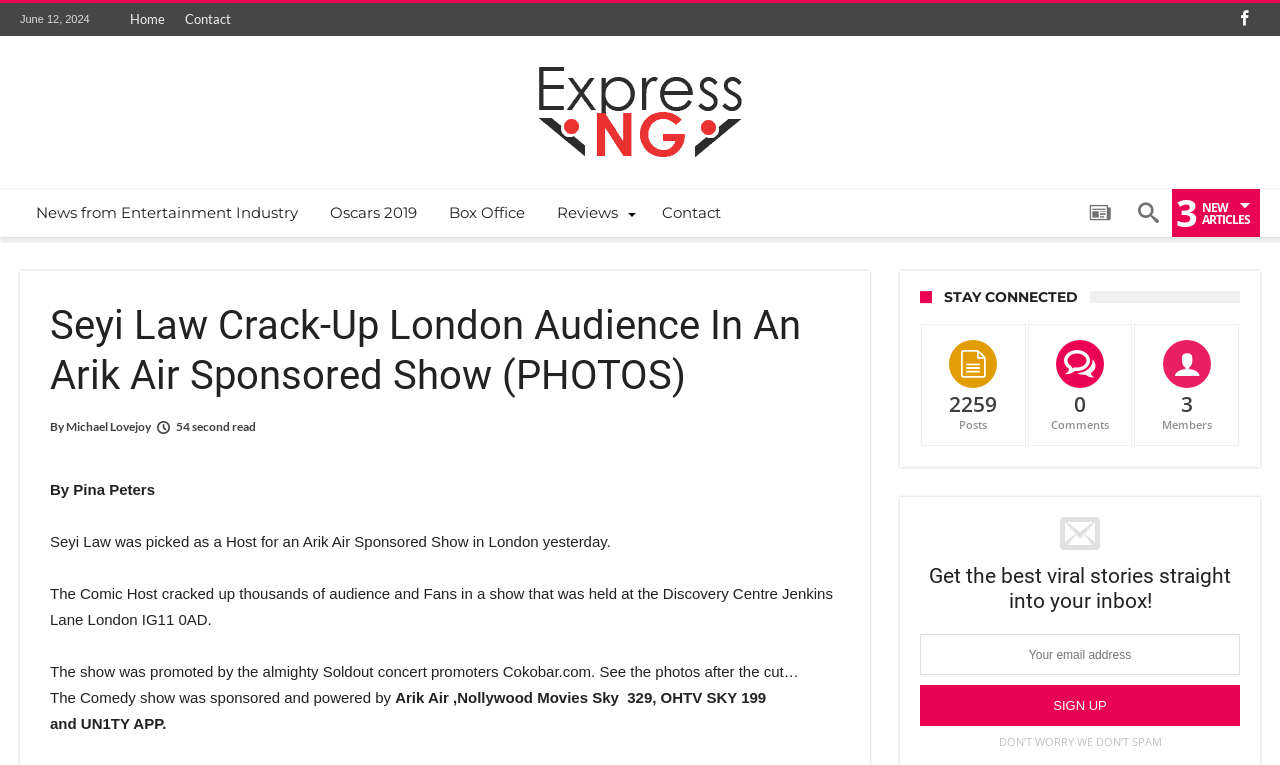Kindly determine the bounding box coordinates for the area that needs to be clicked to execute this instruction: "Click the 'What’s Next For Web Development' link".

None